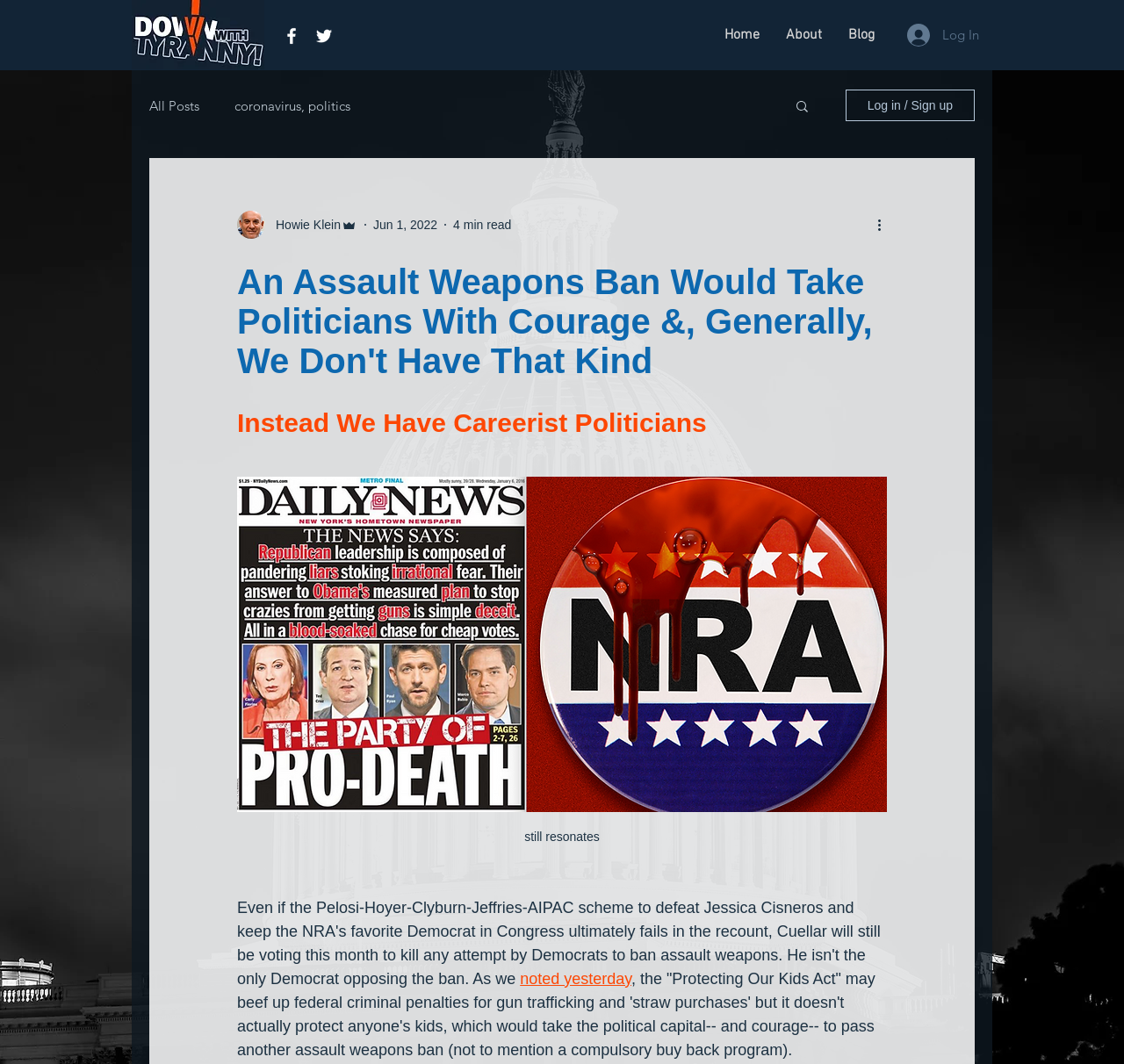Respond with a single word or phrase:
What is the author of the current article?

Howie Klein